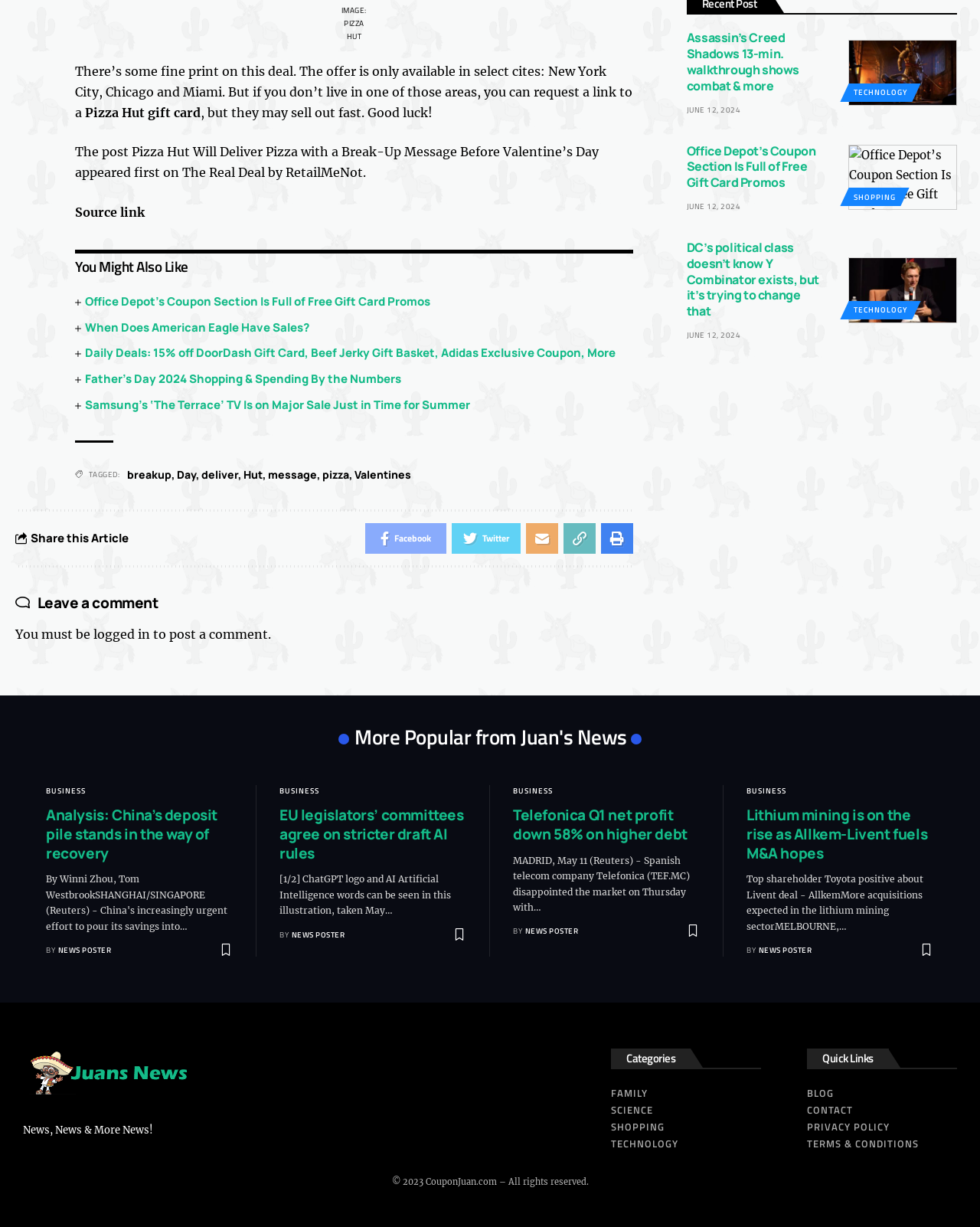Carefully observe the image and respond to the question with a detailed answer:
What is the date of the article 'Assassin’s Creed Shadows 13-min. walkthrough shows combat & more'?

The date of the article 'Assassin’s Creed Shadows 13-min. walkthrough shows combat & more' is JUNE 12, 2024, as indicated by the time stamp '2024-06-12T05:33:50+00:00' and the text 'JUNE 12, 2024'.